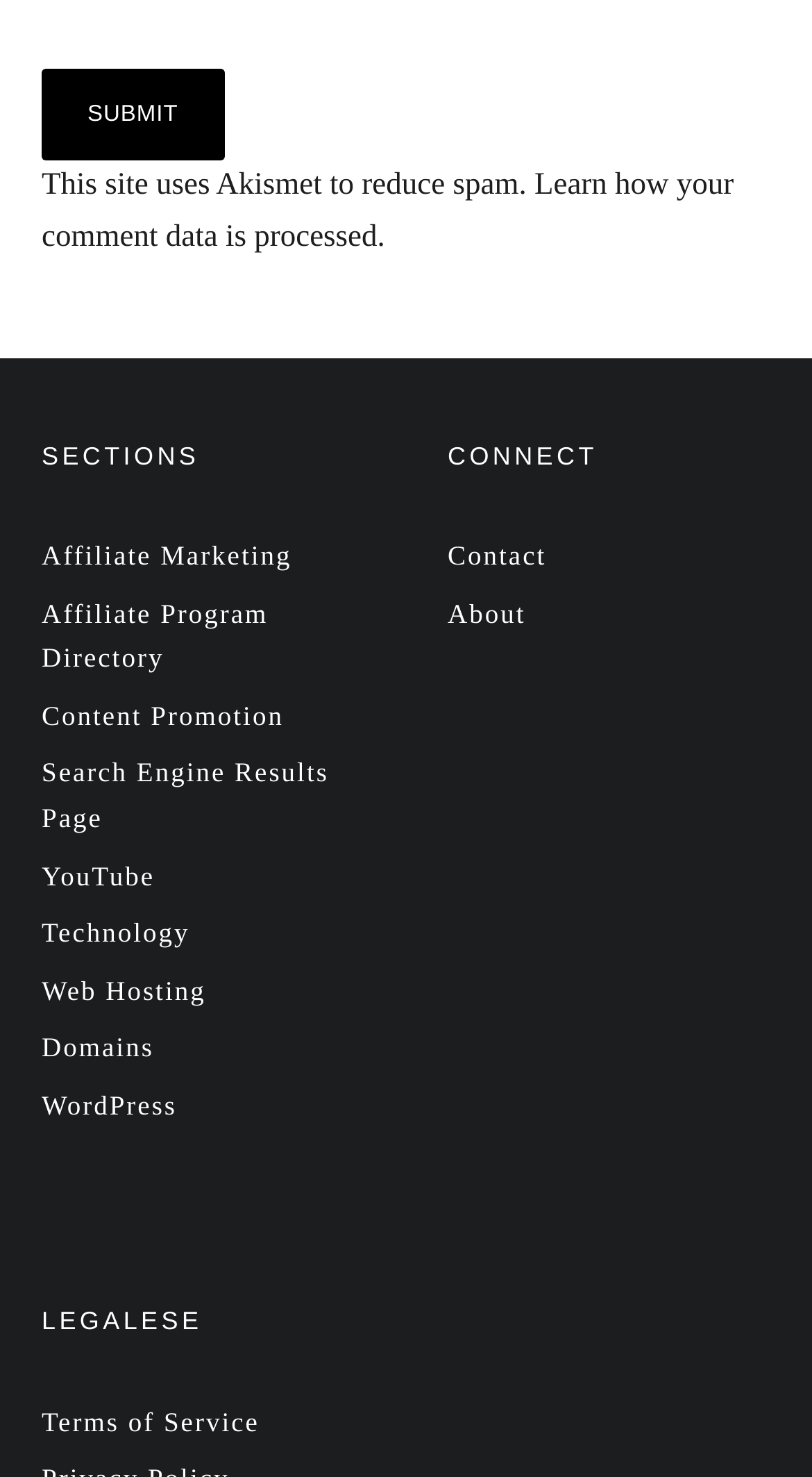How many links are there under 'LEGALESE'?
Using the visual information from the image, give a one-word or short-phrase answer.

1